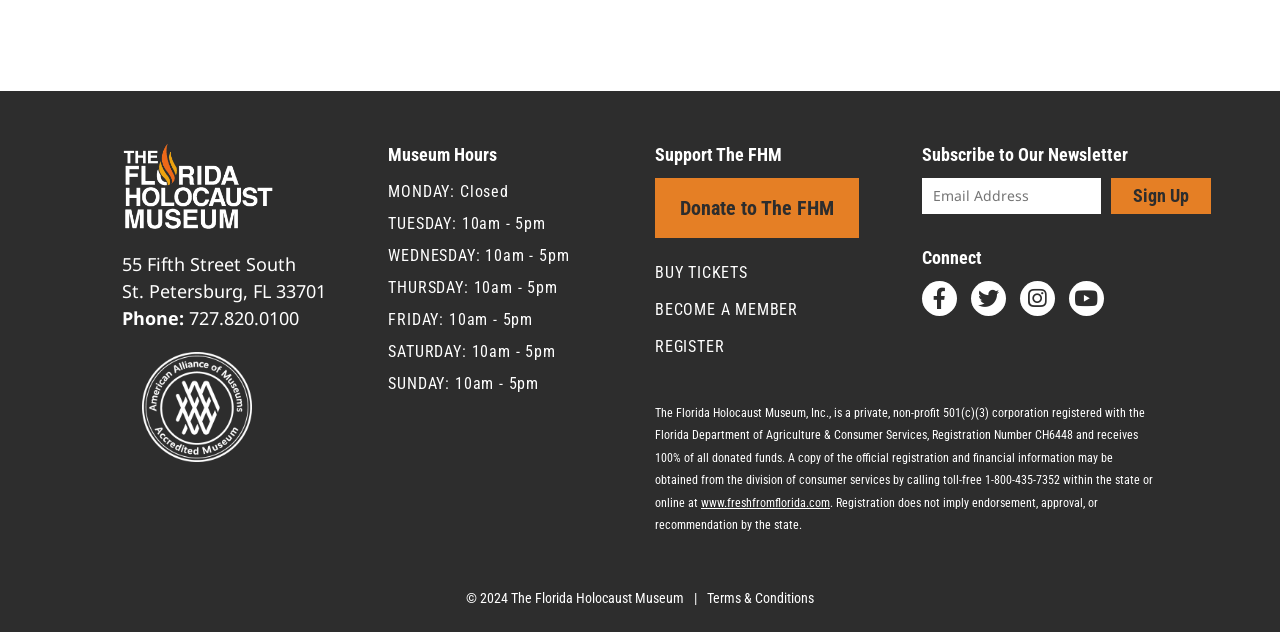Find the bounding box coordinates for the area that should be clicked to accomplish the instruction: "Click the 'Terms & Conditions' link".

[0.552, 0.933, 0.636, 0.958]